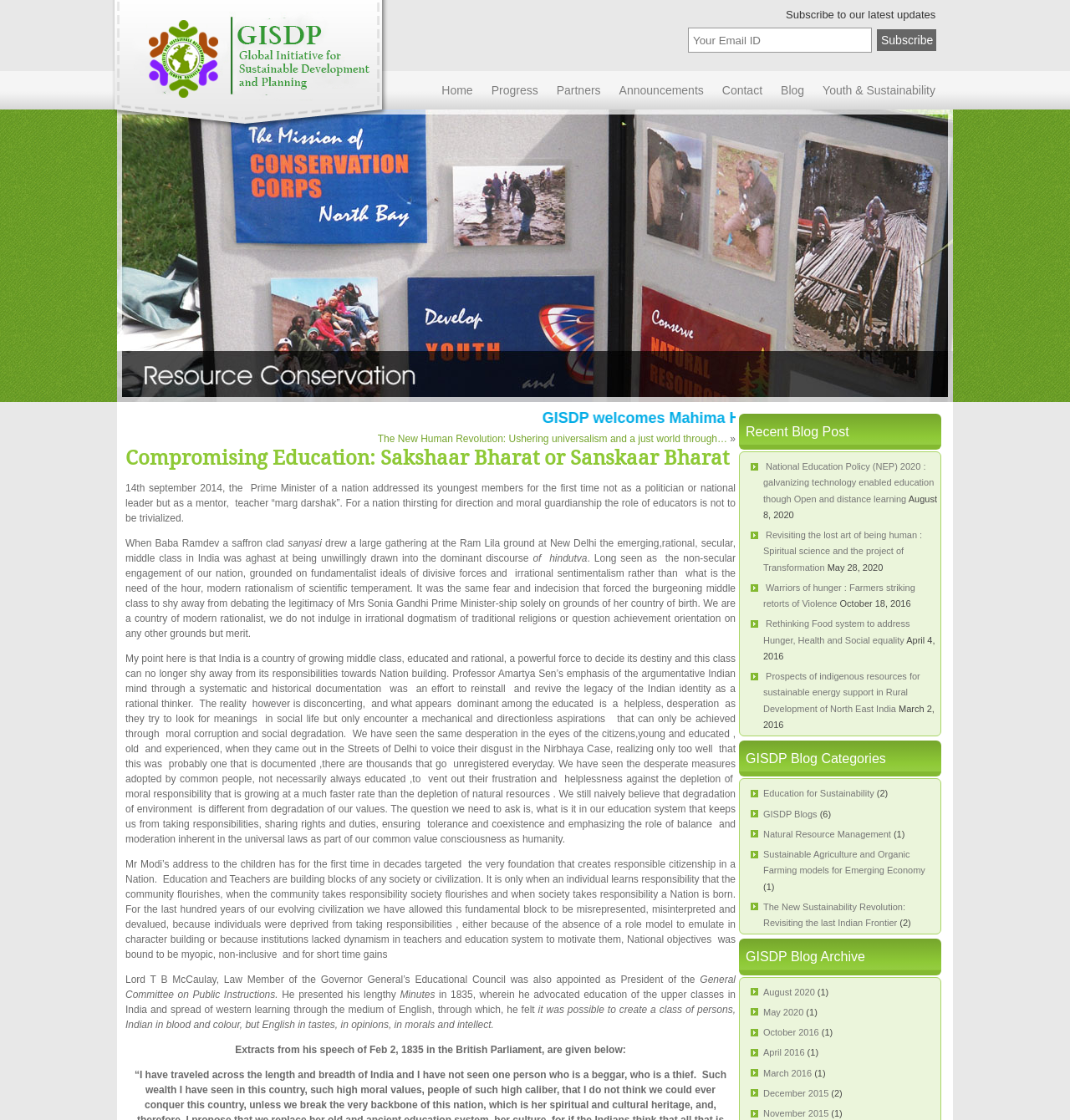Could you determine the bounding box coordinates of the clickable element to complete the instruction: "Explore the 'GISDP Blog Categories'"? Provide the coordinates as four float numbers between 0 and 1, i.e., [left, top, right, bottom].

[0.697, 0.671, 0.828, 0.684]